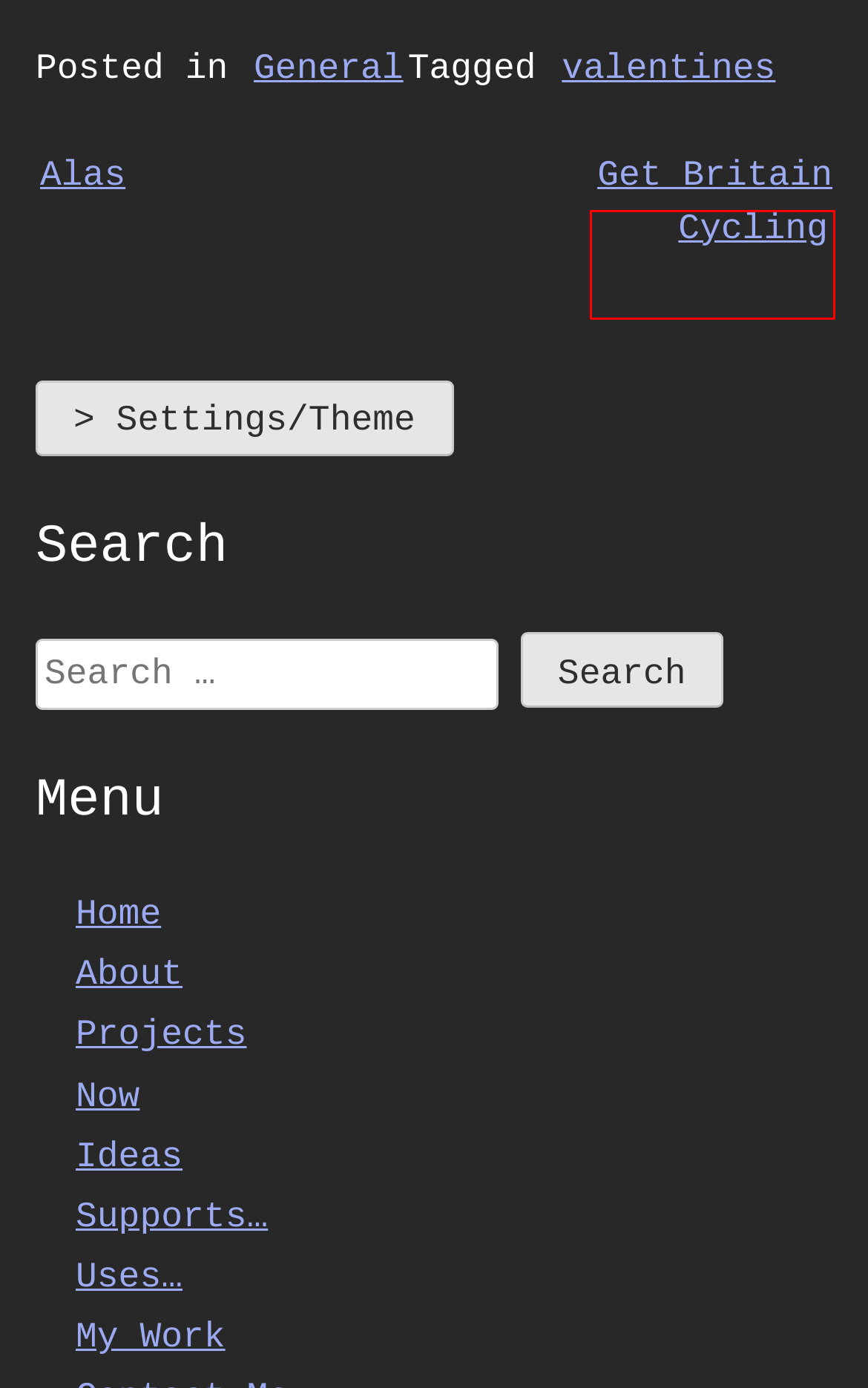With the provided webpage screenshot containing a red bounding box around a UI element, determine which description best matches the new webpage that appears after clicking the selected element. The choices are:
A. Now - Ross Wintle
B. Alas - Ross Wintle
C. valentines Archives - Ross Wintle
D. Ideas - Ross Wintle
E. About - Ross Wintle
F. General Archives - Ross Wintle
G. Uses... - Ross Wintle
H. Get Britain Cycling - Ross Wintle

H